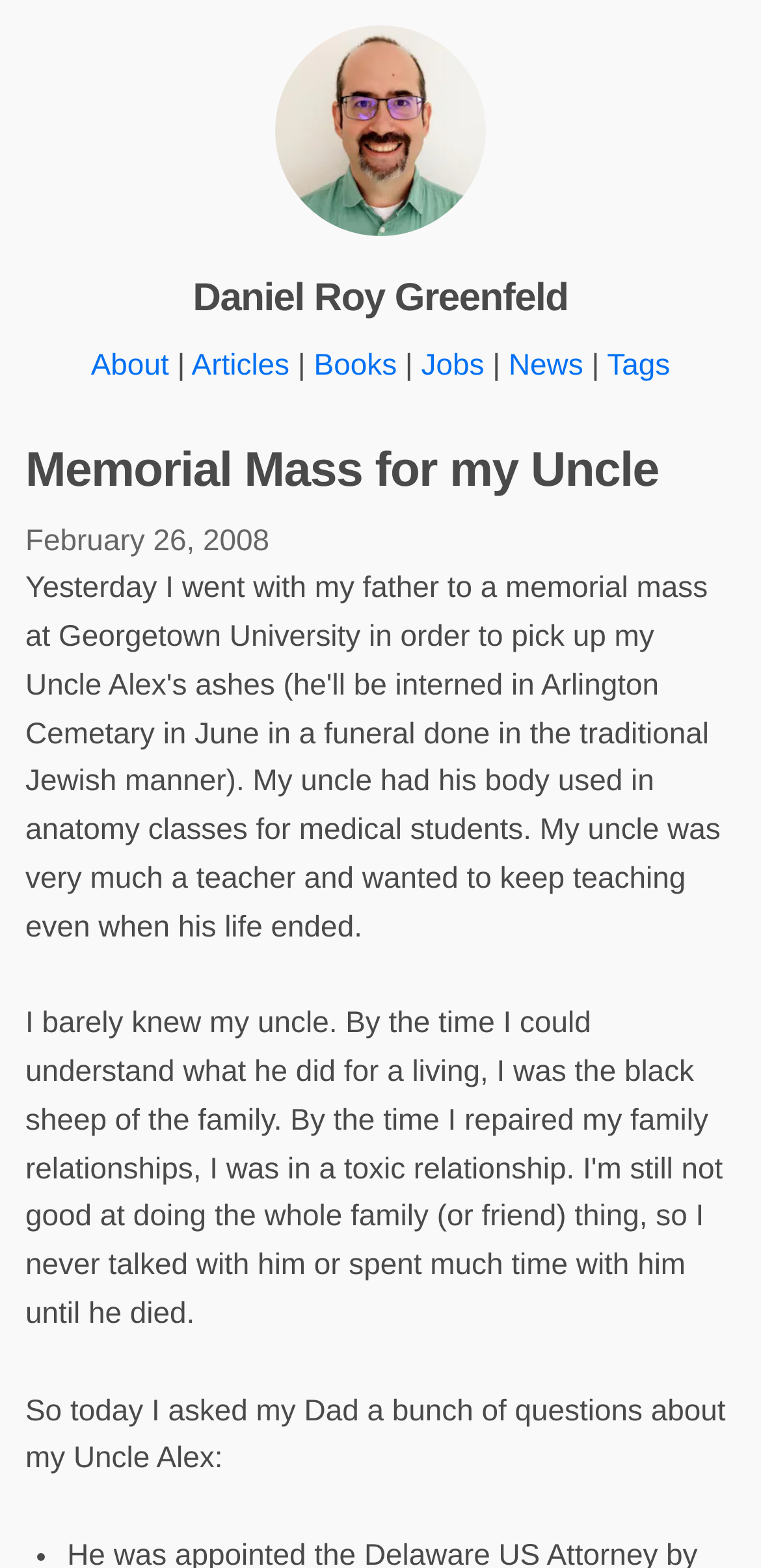Provide a thorough description of the webpage's content and layout.

The webpage is a memorial page for the author's uncle, with a focus on a memorial mass. At the top, there is a prominent image of Daniel Roy Greenfeld, accompanied by a link with the same name. Below the image, a heading with the same name is displayed. 

To the right of the image, there is a navigation menu consisting of six links: 'About', 'Articles', 'Books', 'Jobs', 'News', and 'Tags'. These links are separated by vertical lines, indicating a clear distinction between each option.

Below the navigation menu, there is a heading that repeats the title 'Memorial Mass for my Uncle'. Underneath this heading, a timestamp 'February 26, 2008' is displayed. 

The main content of the page is a passage of text that begins with the sentence 'So today I asked my Dad a bunch of questions about my Uncle Alex:', which suggests that the author is sharing a personal anecdote or story about their uncle.